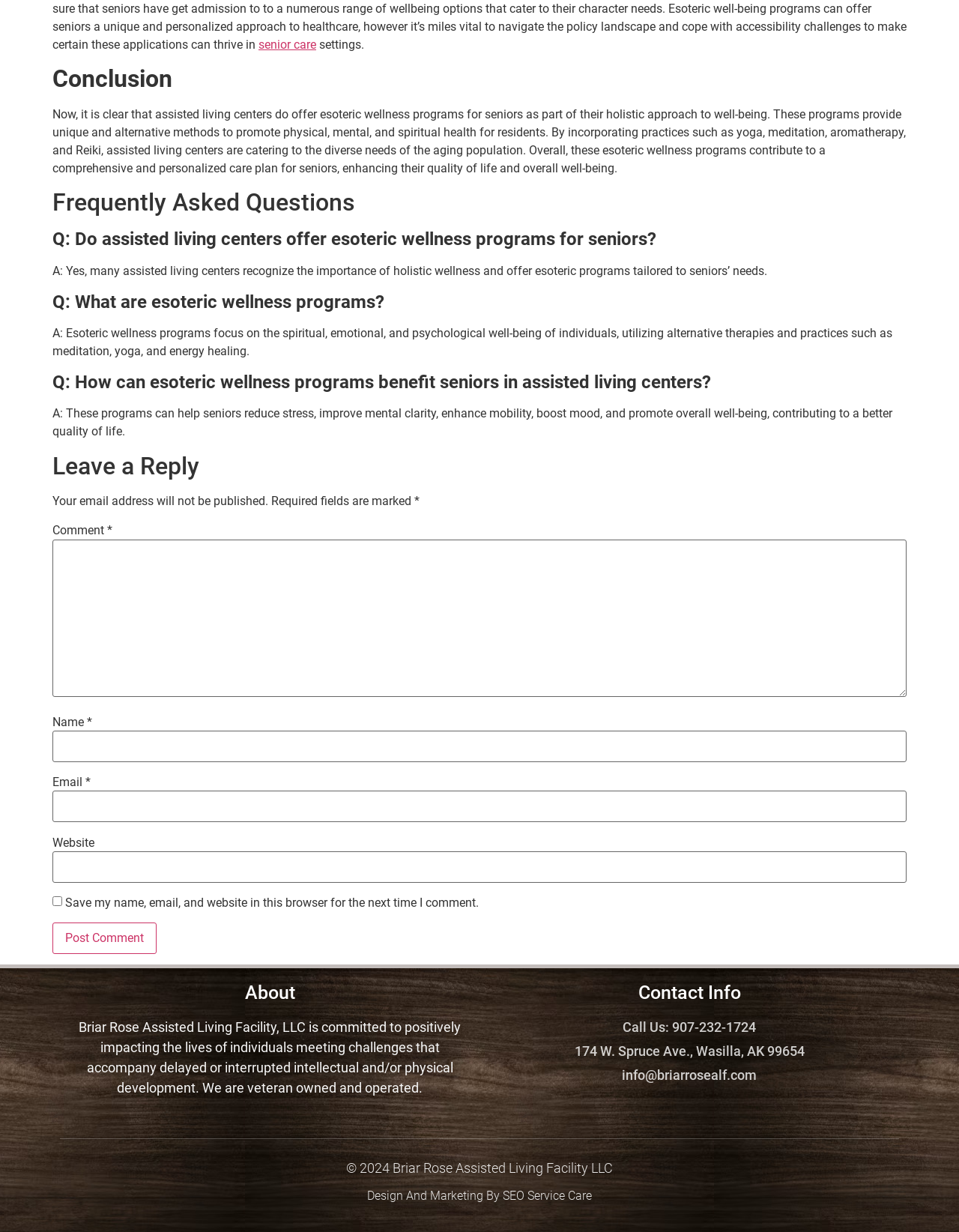Please determine the bounding box coordinates of the area that needs to be clicked to complete this task: 'Click the 'info@briarrosealf.com' link'. The coordinates must be four float numbers between 0 and 1, formatted as [left, top, right, bottom].

[0.508, 0.864, 0.93, 0.881]